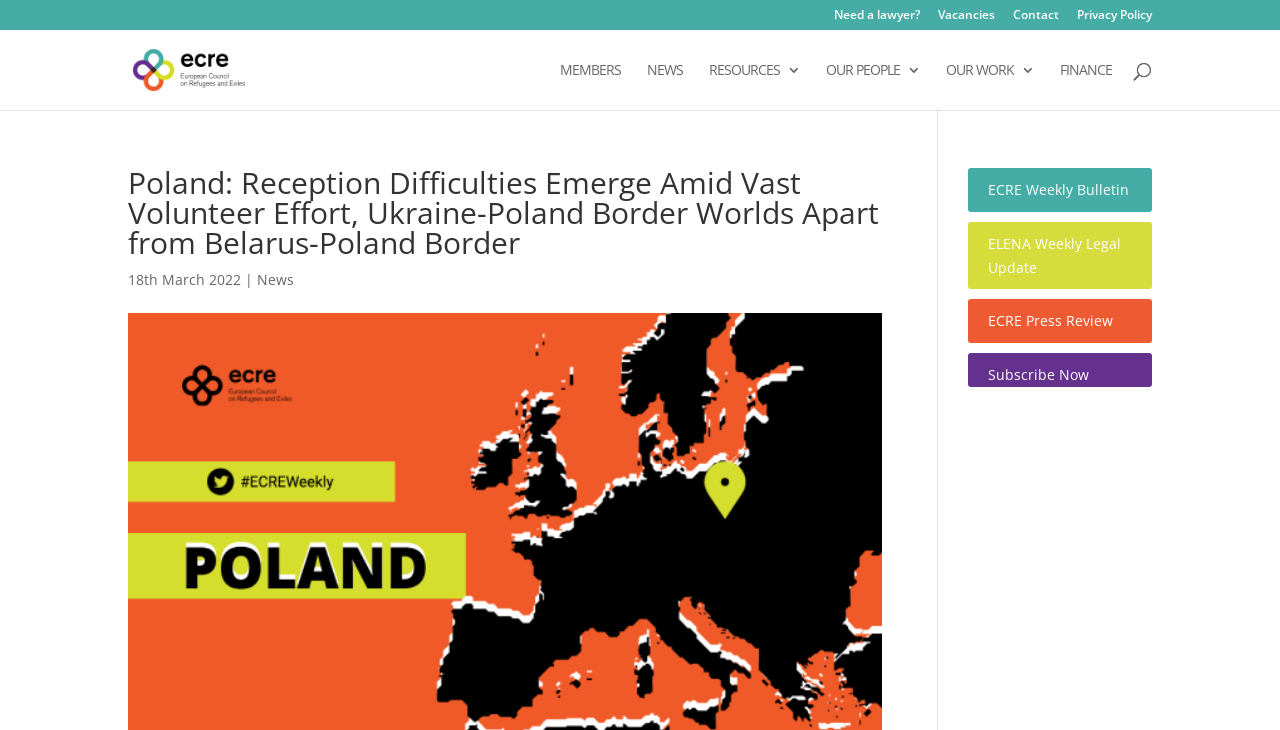What is the date of the news article?
Look at the image and respond to the question as thoroughly as possible.

I found the date of the news article by looking at the text below the main heading, where I saw the date '18th March 2022'.